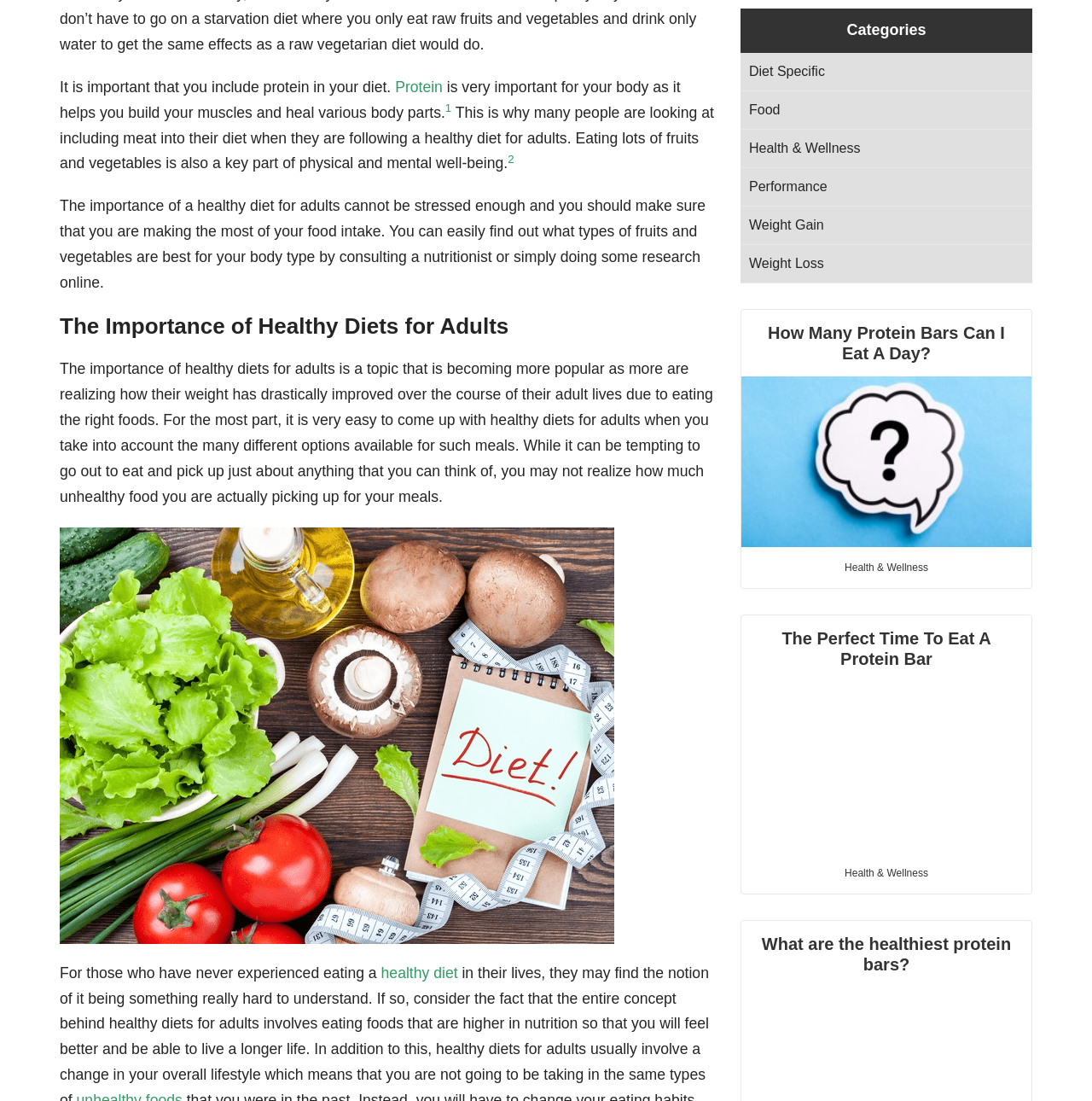Please determine the bounding box coordinates for the element with the description: "Performance".

[0.678, 0.152, 0.945, 0.186]